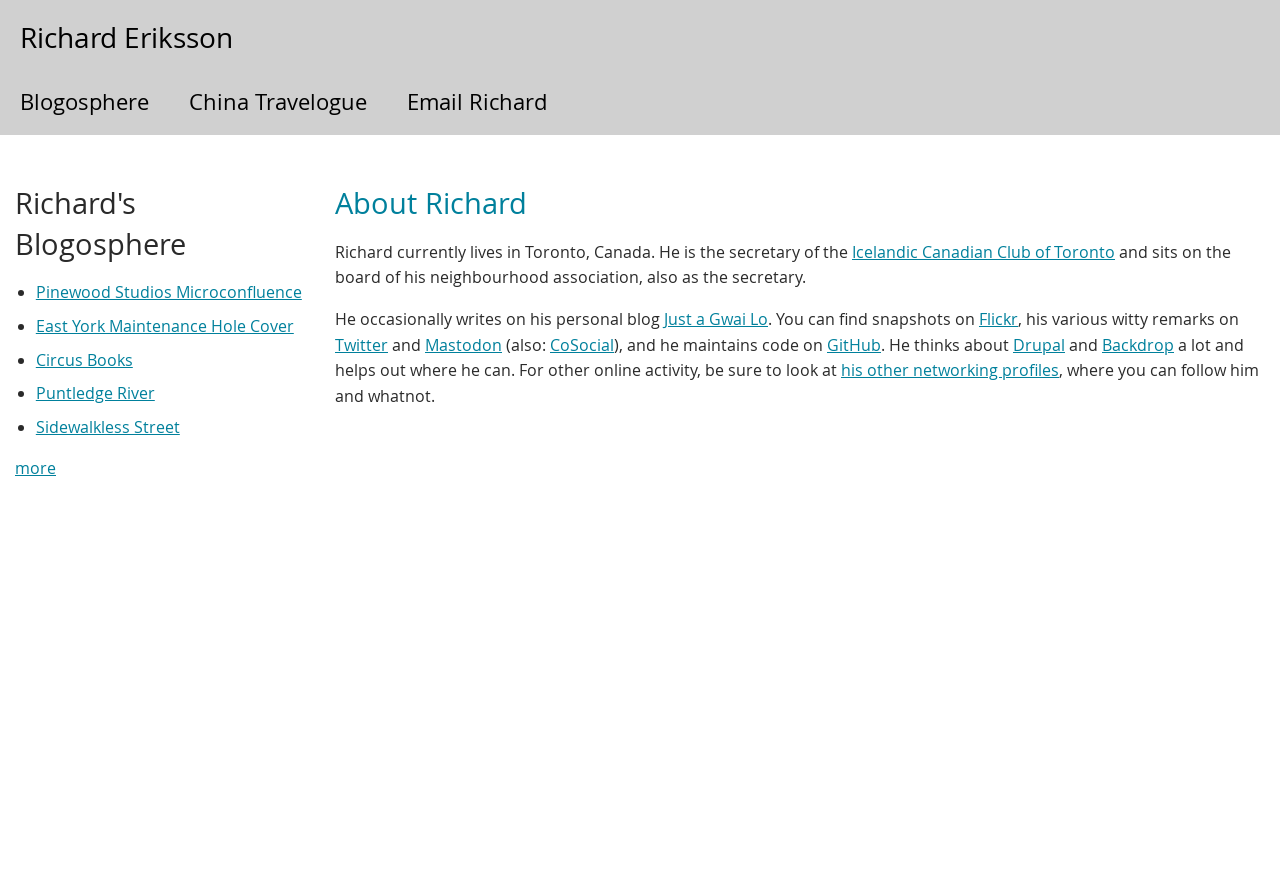Identify the bounding box of the UI element that matches this description: "his other networking profiles".

[0.657, 0.412, 0.827, 0.437]